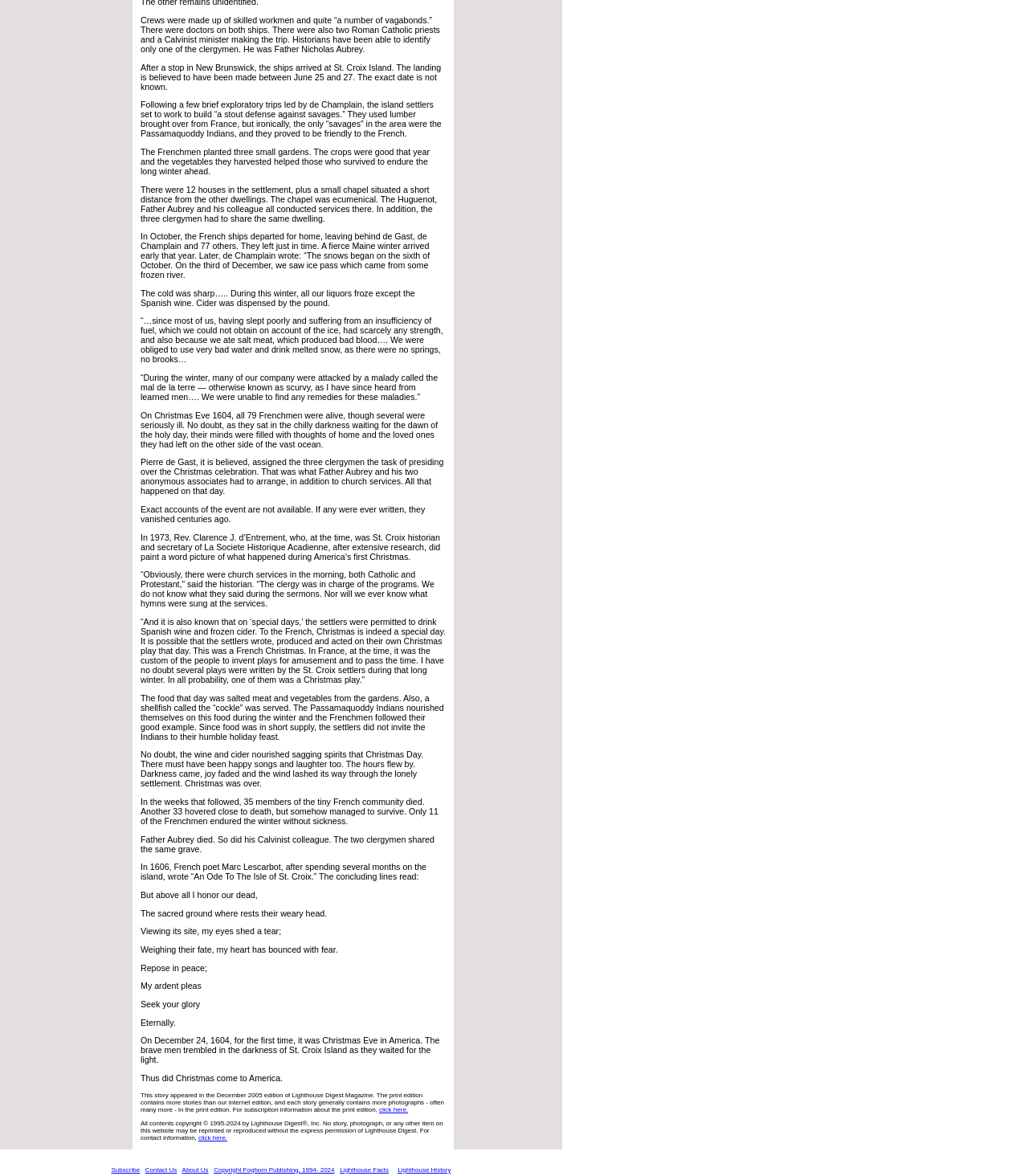Mark the bounding box of the element that matches the following description: "Lighthouse Facts".

[0.331, 0.992, 0.378, 0.998]